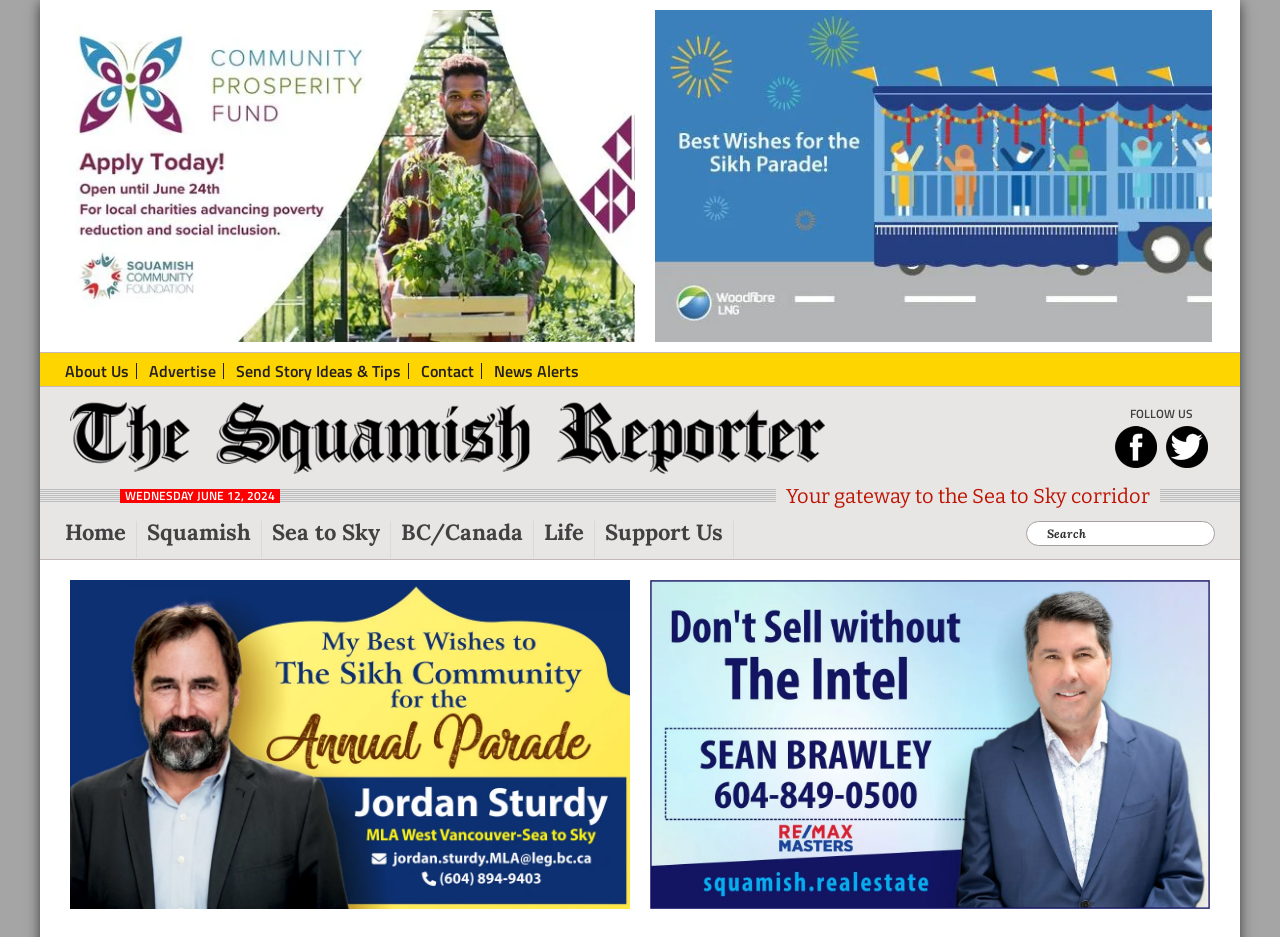Could you find the bounding box coordinates of the clickable area to complete this instruction: "Follow on social media"?

[0.87, 0.456, 0.905, 0.486]